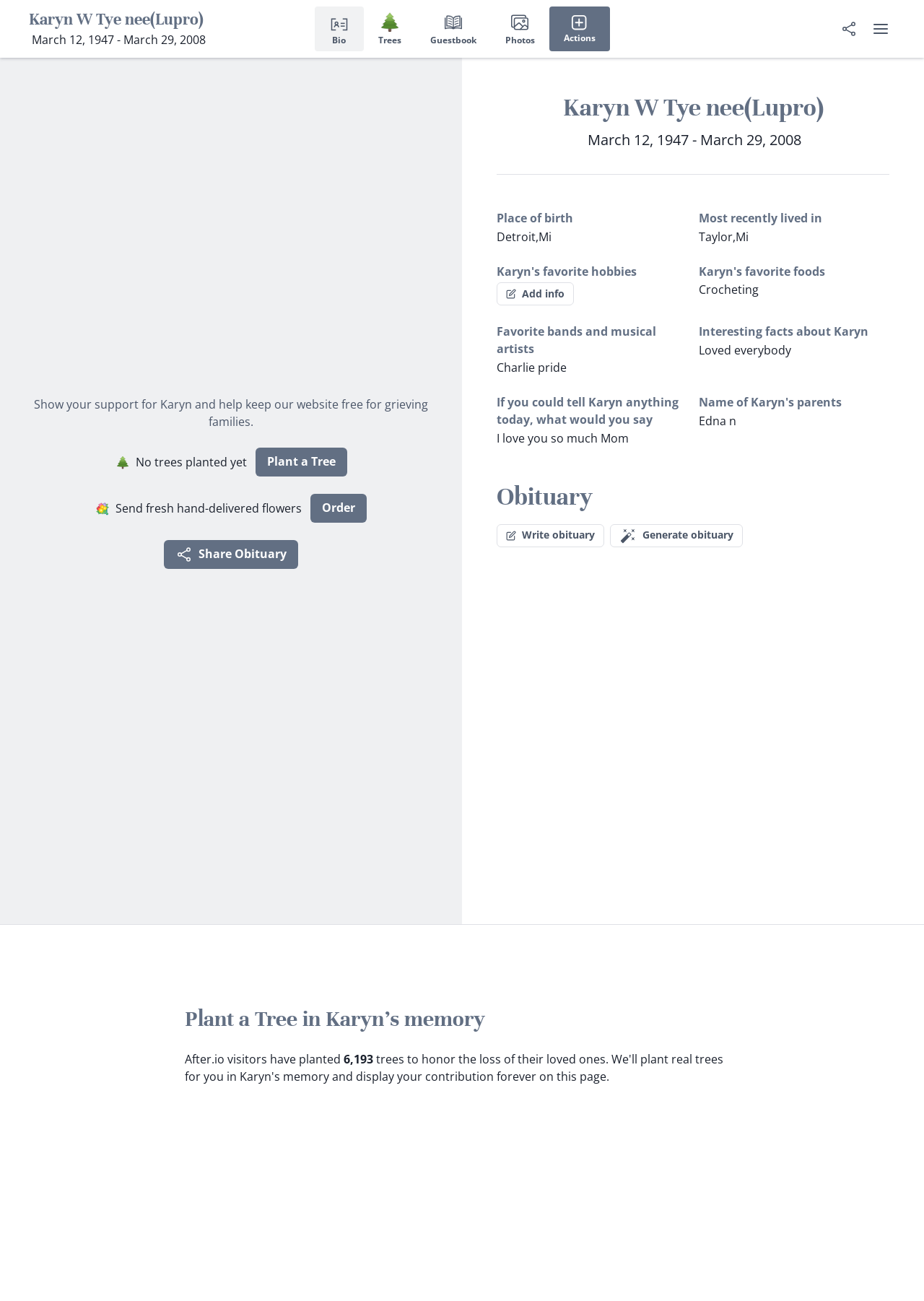Identify the bounding box coordinates of the area you need to click to perform the following instruction: "Write obituary".

[0.538, 0.403, 0.654, 0.421]